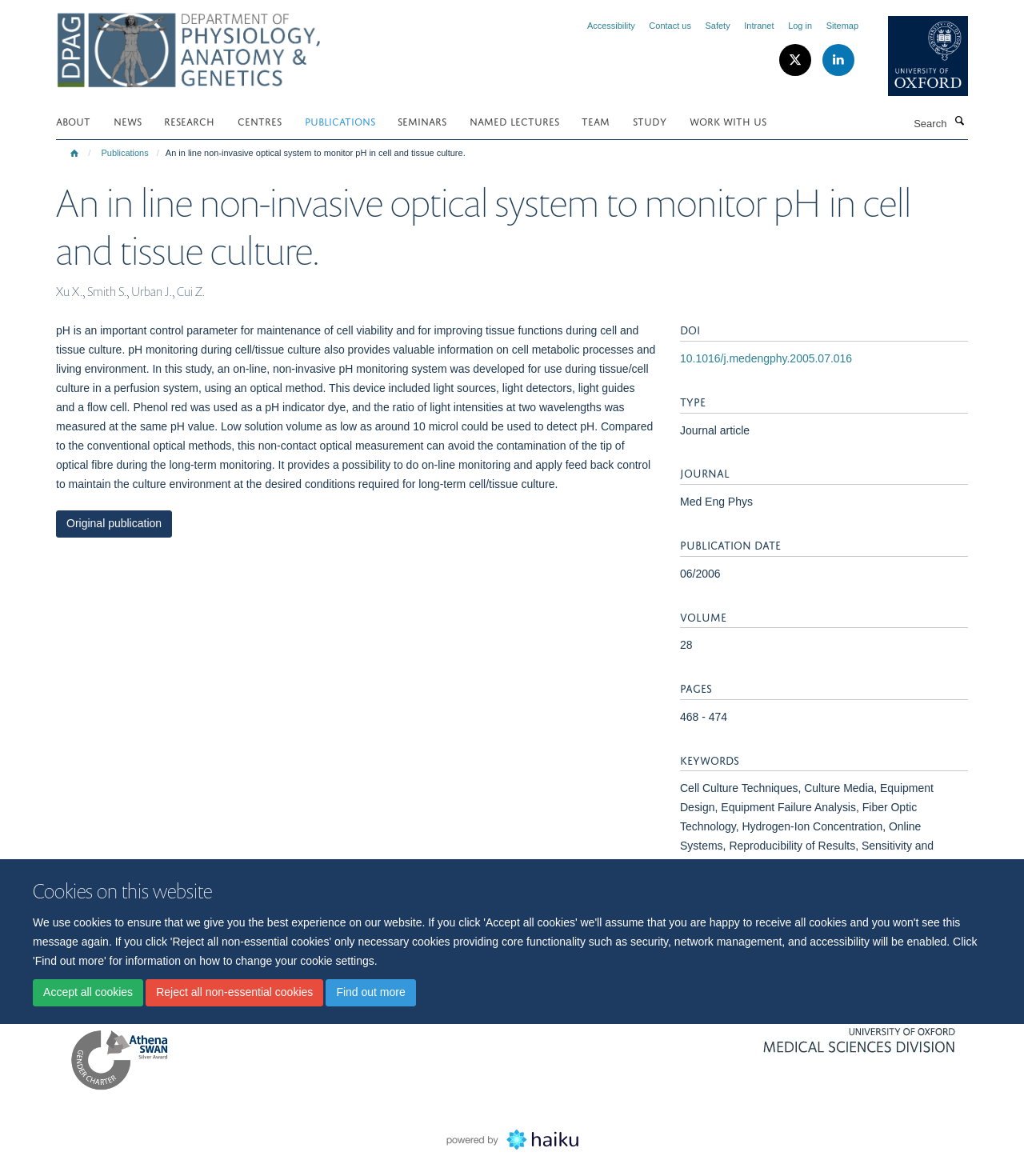Detail the webpage's structure and highlights in your description.

The webpage is from the Department of Physiology, Anatomy and Genetics (DPAG) at the University of Oxford. At the top left corner, there is a link to skip to the main content. Below it, there is a heading "Cookies on this website" with three links to manage cookies. On the top right corner, there are links to the University of Oxford and the department's logo.

The main navigation menu is located at the top center, with links to "ABOUT", "NEWS", "RESEARCH", "CENTRES", "PUBLICATIONS", "SEMINARS", "NAMED LECTURES", "TEAM", "STUDY", and "WORK WITH US". Below the navigation menu, there is a search bar with a button to submit the search query.

The main content of the webpage is an article titled "An in line non-invasive optical system to monitor pH in cell and tissue culture." The article has a heading and a brief summary, followed by a detailed description of the research. The text is divided into sections, including the authors, publication information, and keywords.

On the right side of the article, there are links to the original publication and a DOI number. Below the article, there is a separator line, followed by a copyright statement and links to the department's policies and statements.

At the bottom of the webpage, there are links to the department's social media profiles, including Twitter and LinkedIn. There is also a link to the university's accessibility statement and a logo of the Athena SWAN Silver Award. The webpage is powered by Haiku, as indicated by a link at the very bottom.